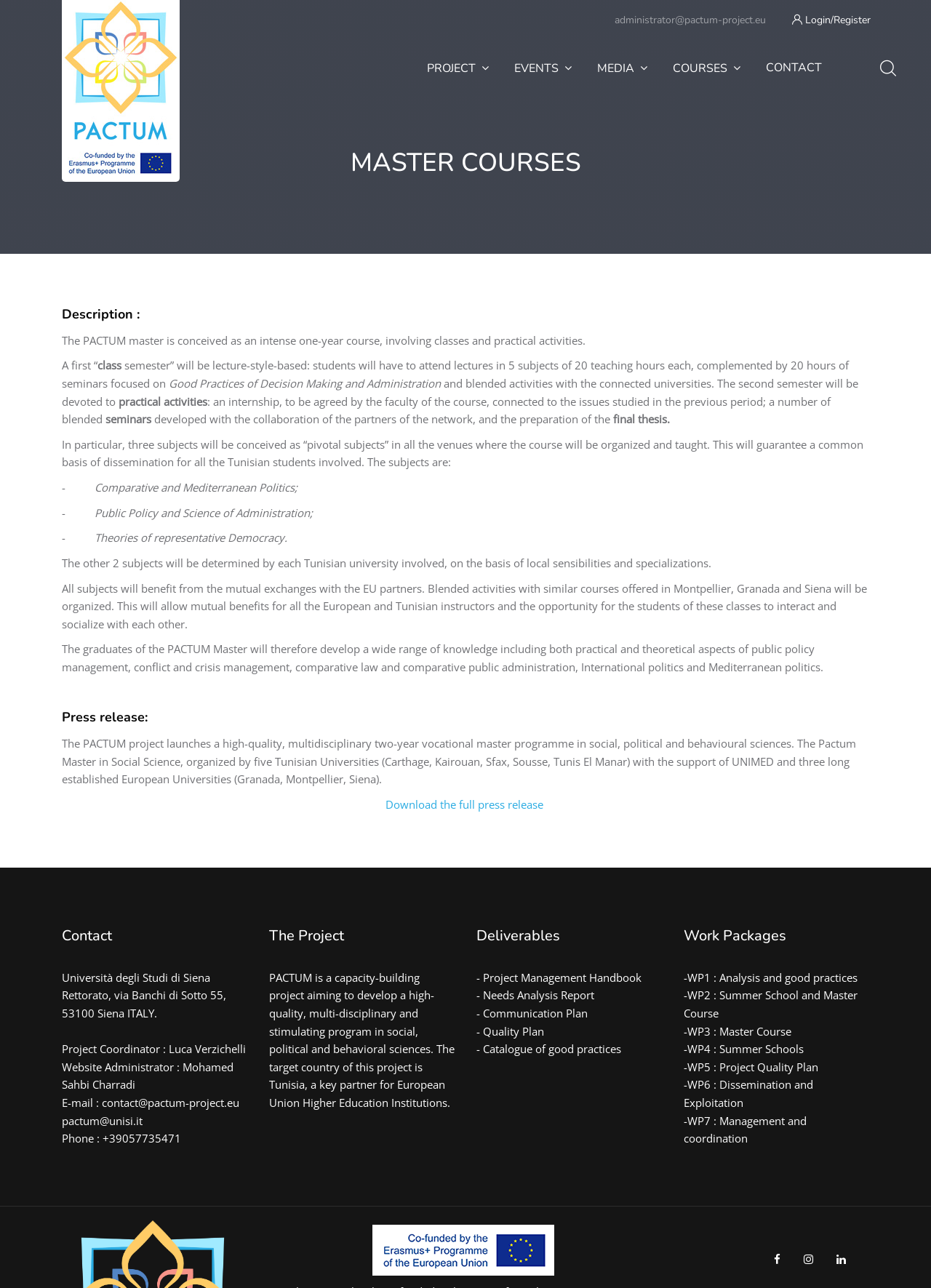Based on the description "najah faiqah", find the bounding box of the specified UI element.

None